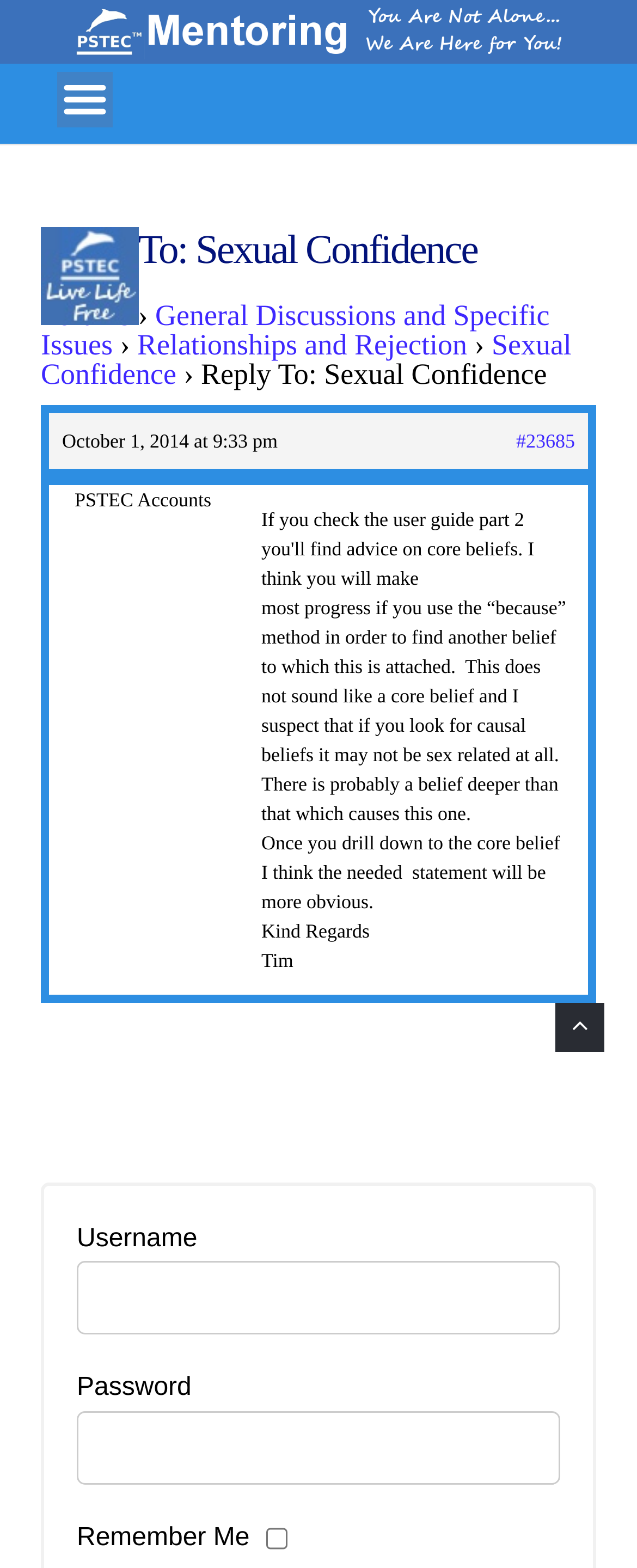Determine the bounding box coordinates of the clickable area required to perform the following instruction: "Enter password". The coordinates should be represented as four float numbers between 0 and 1: [left, top, right, bottom].

[0.121, 0.9, 0.879, 0.947]